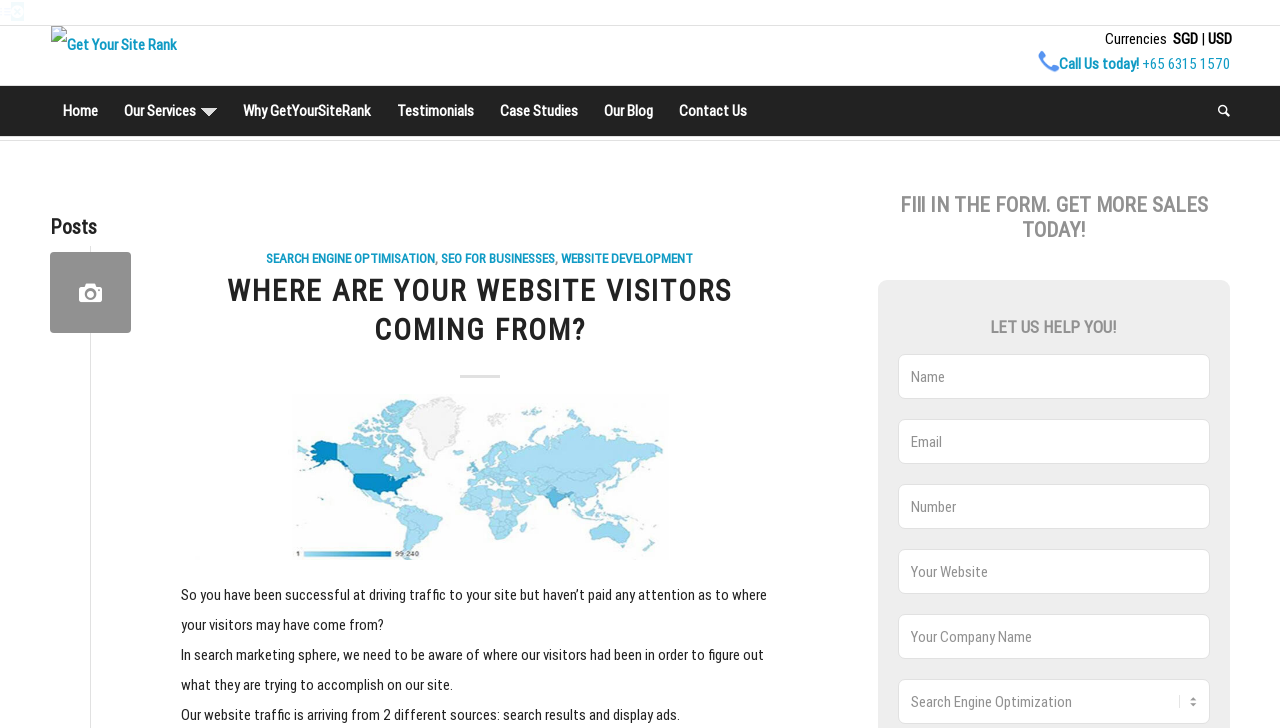Provide an in-depth caption for the webpage.

This webpage is about SEO optimization and getting a website to rank on Google. At the top, there is a logo with the text "Get Your Site Rank" accompanied by a small image. Below this, there are links to different currencies, SGD and USD, separated by a vertical line.

On the top-right corner, there is a small image and a call-to-action text "Call Us today!" with a phone number. Below this, there is a navigation menu with links to "Home", "Our Services", "Why GetYourSiteRank", "Testimonials", "Case Studies", "Our Blog", and "Contact Us".

The main content of the page is divided into two sections. On the left, there is a heading "Posts" followed by a list of links to different articles, including "Where are Your Website Visitors coming from?" and "SEARCH ENGINE OPTIMISATION". Below this, there are more links and headings, including "WHERE ARE YOUR WEBSITE VISITORS COMING FROM?" and "So you have been successful at driving traffic to your site but haven’t paid any attention as to where your visitors may have come from?".

On the right, there is a form with a heading "FIll IN THE FORM. GET MORE SALES TODAY!" and a subheading "LET US HELP YOU!". The form has fields for "Name", "Email", "Number", "Your Website", and "Your Company Name", as well as a dropdown menu.